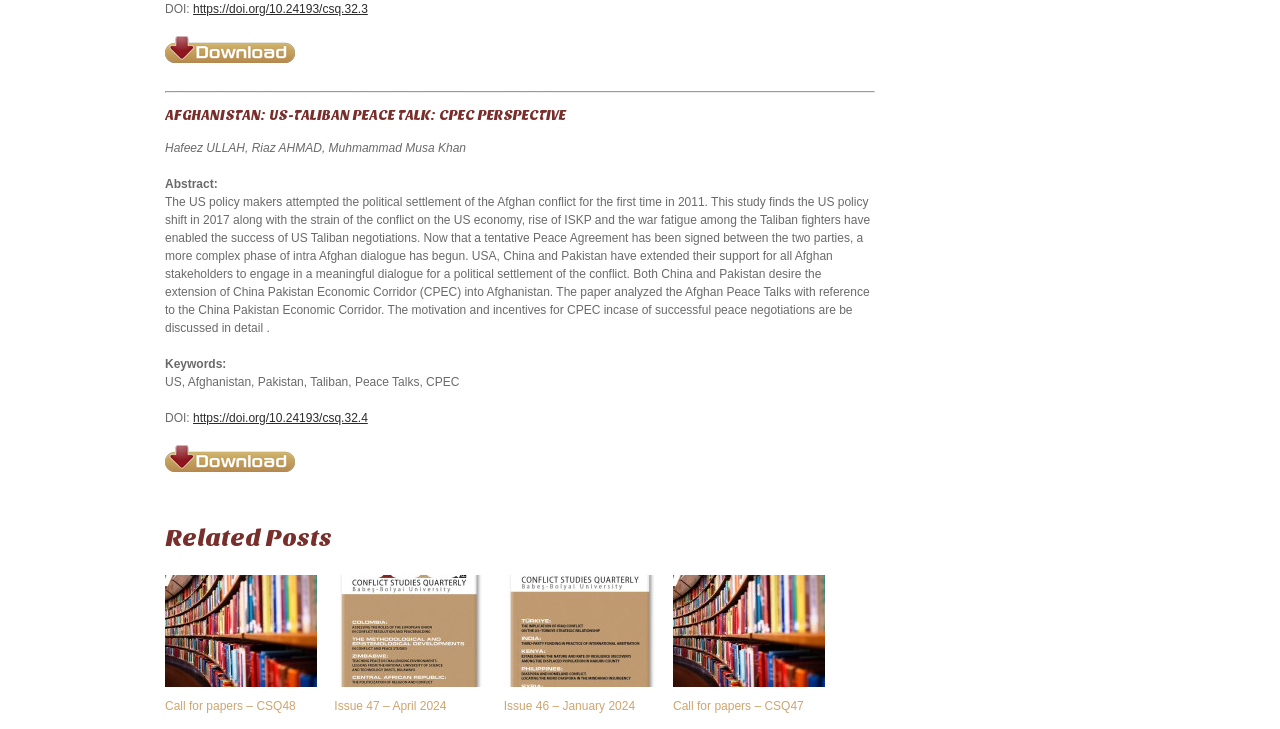Respond with a single word or phrase to the following question: What are the related posts?

Call for papers – CSQ48, Issue 47 – April 2024, Issue 46 – January 2024, Call for papers – CSQ47